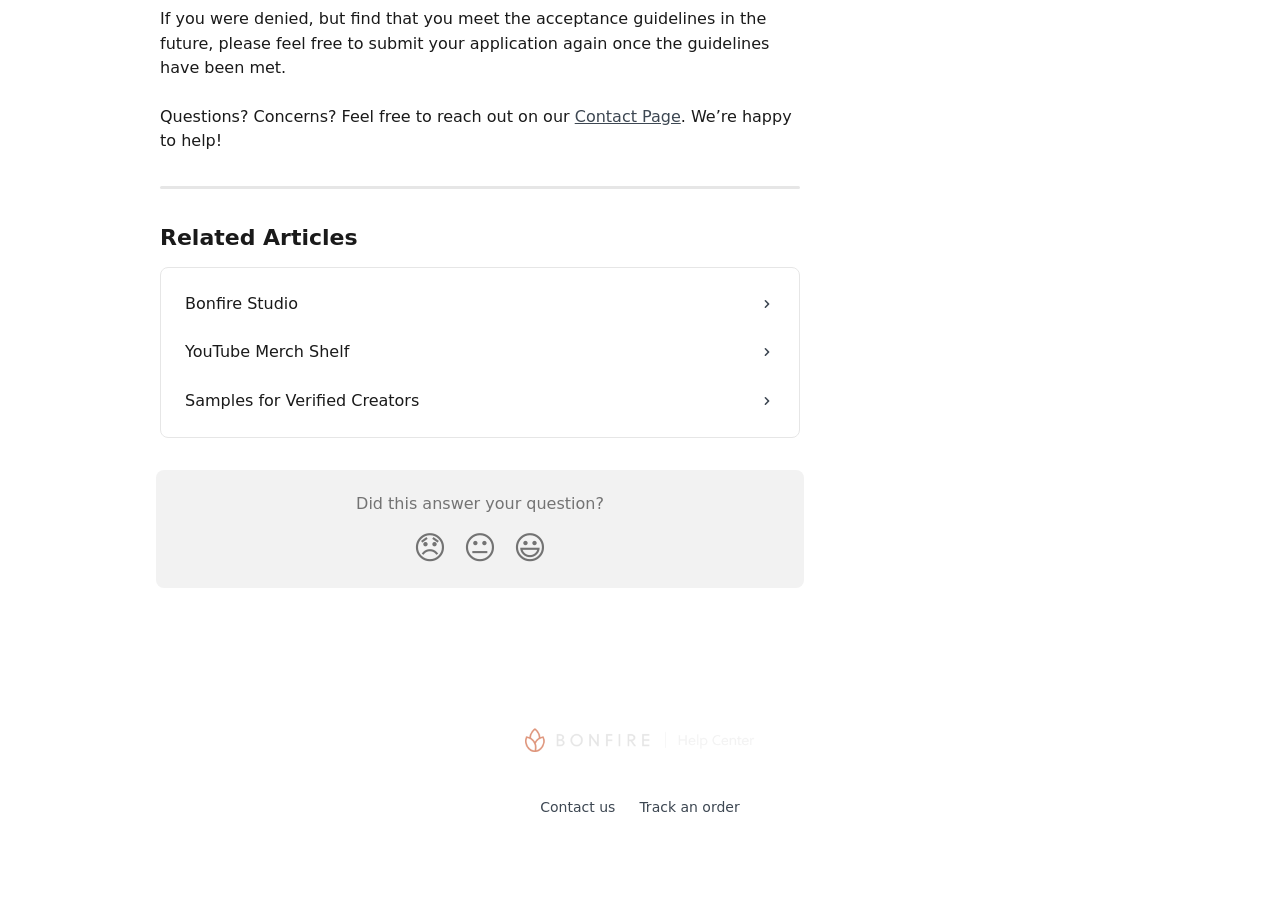Locate the bounding box coordinates of the UI element described by: "Bonfire Studio". Provide the coordinates as four float numbers between 0 and 1, formatted as [left, top, right, bottom].

[0.135, 0.311, 0.615, 0.365]